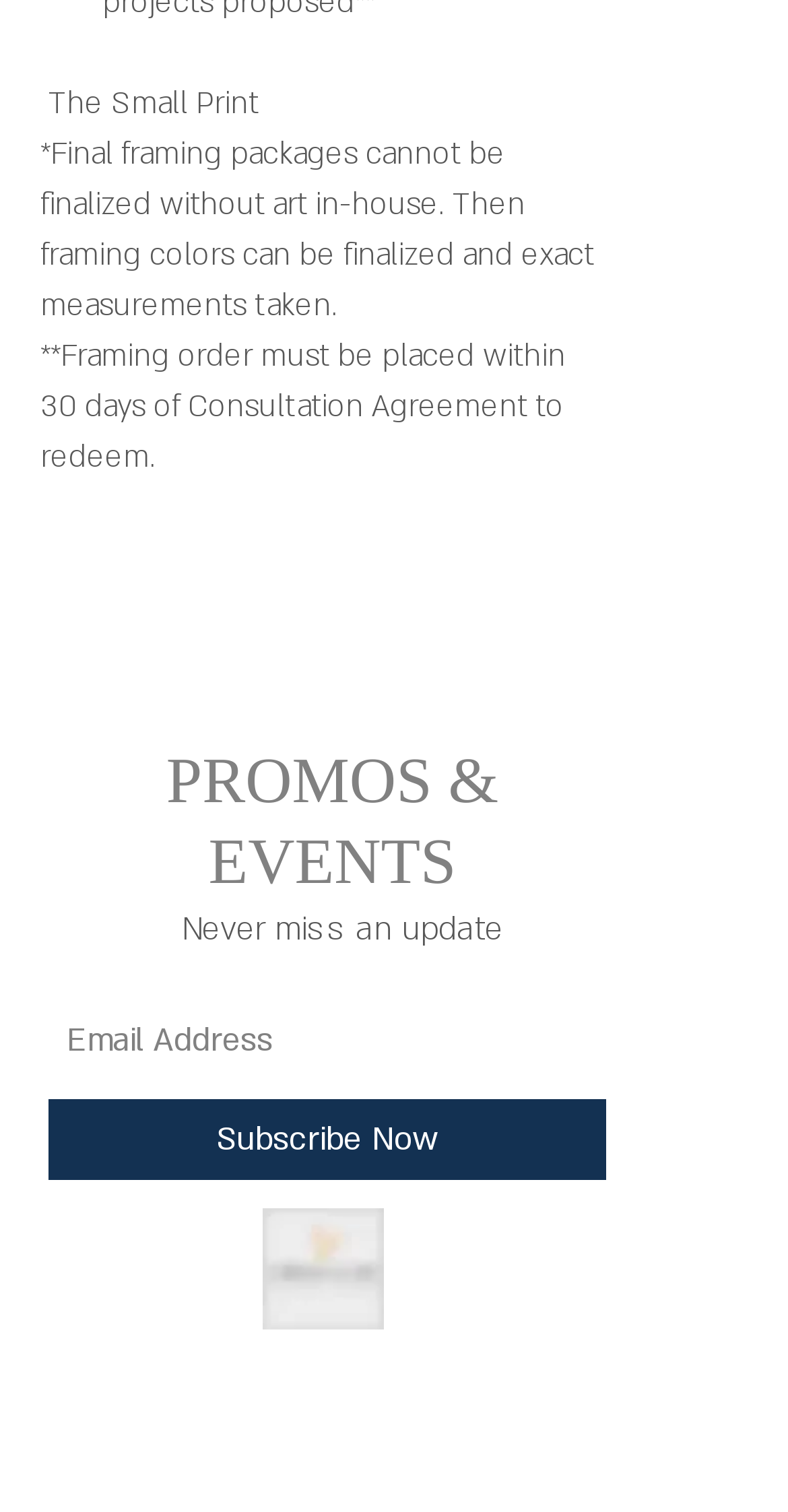Using the description "Wix.com", locate and provide the bounding box of the UI element.

None